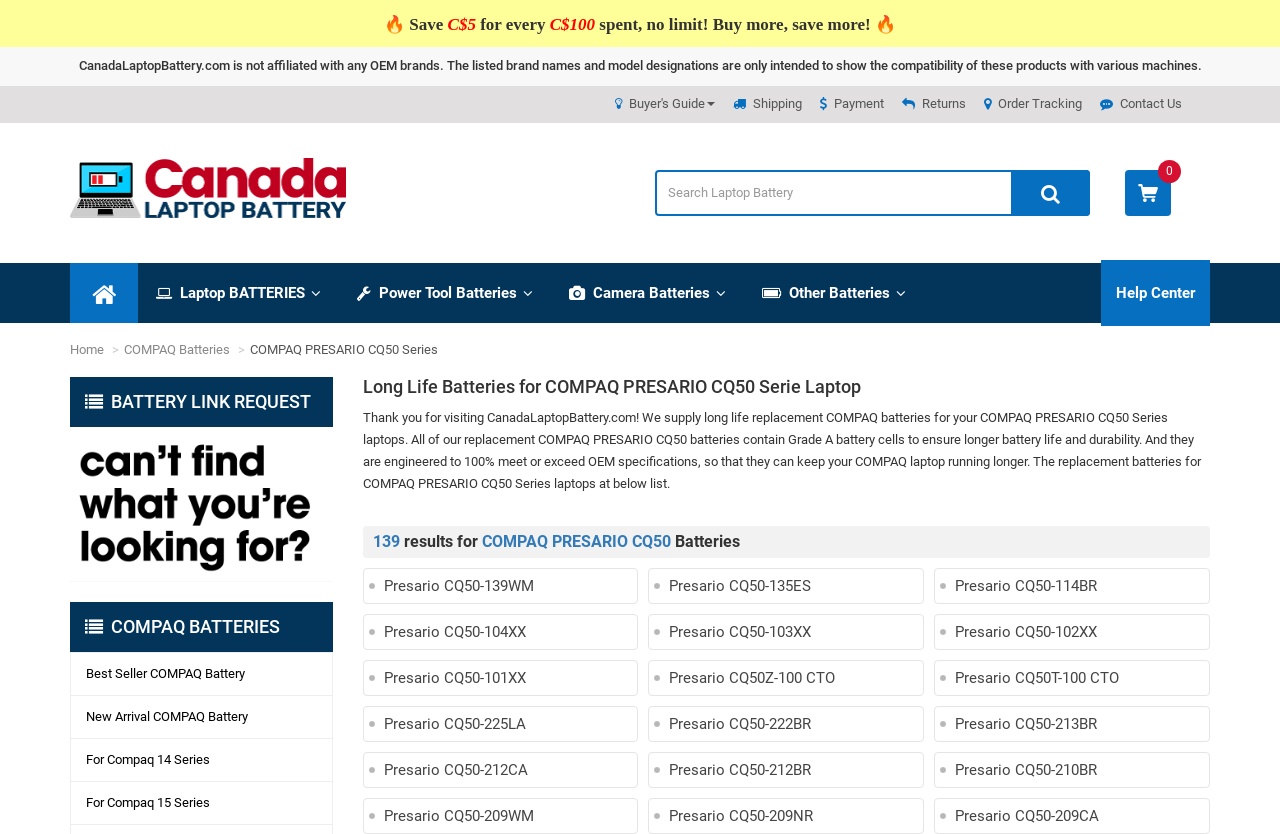Can you find the bounding box coordinates for the element that needs to be clicked to execute this instruction: "Search for laptop battery"? The coordinates should be given as four float numbers between 0 and 1, i.e., [left, top, right, bottom].

[0.513, 0.206, 0.79, 0.256]